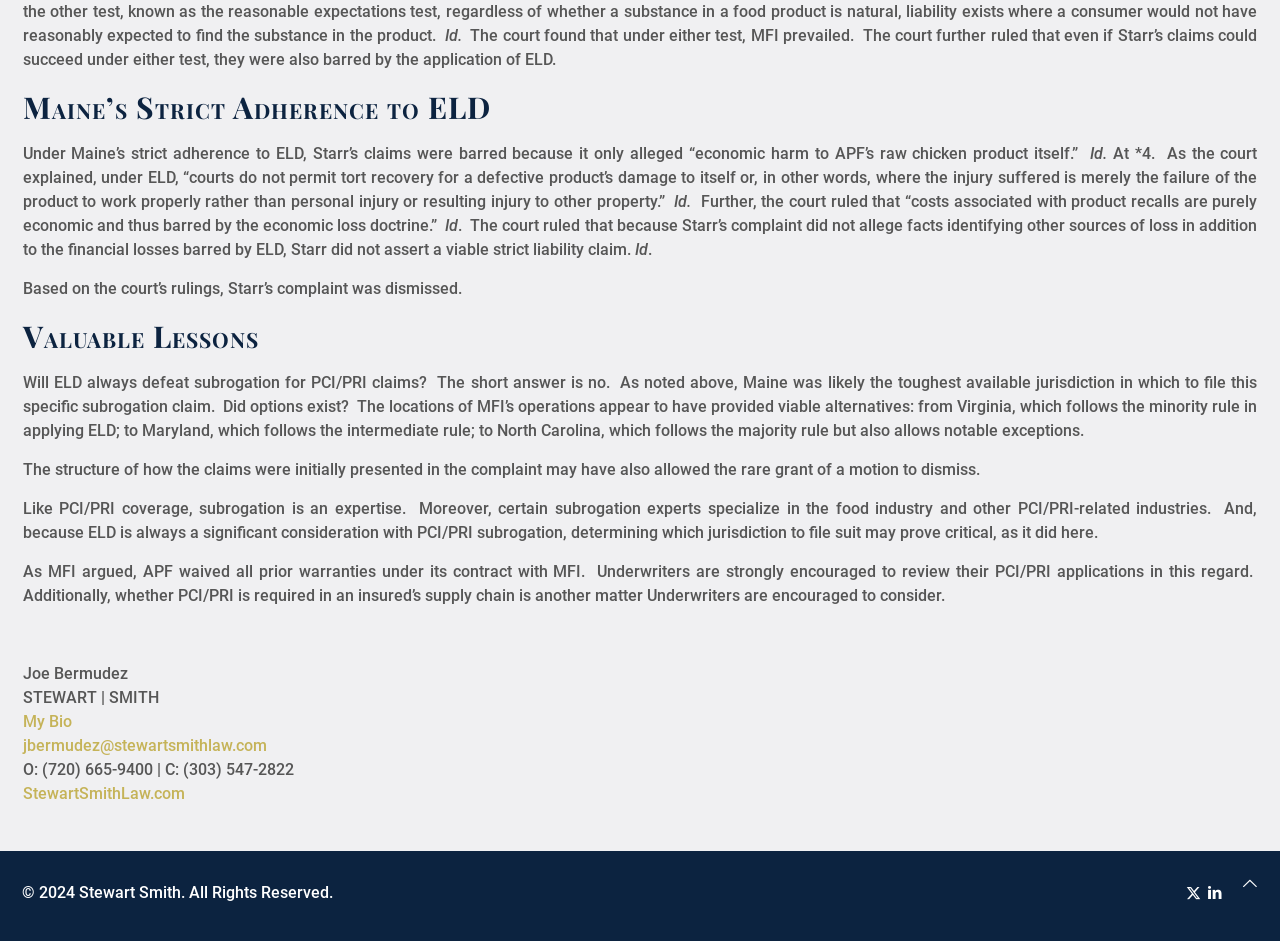Use a single word or phrase to answer the question: What is the author's profession?

Lawyer